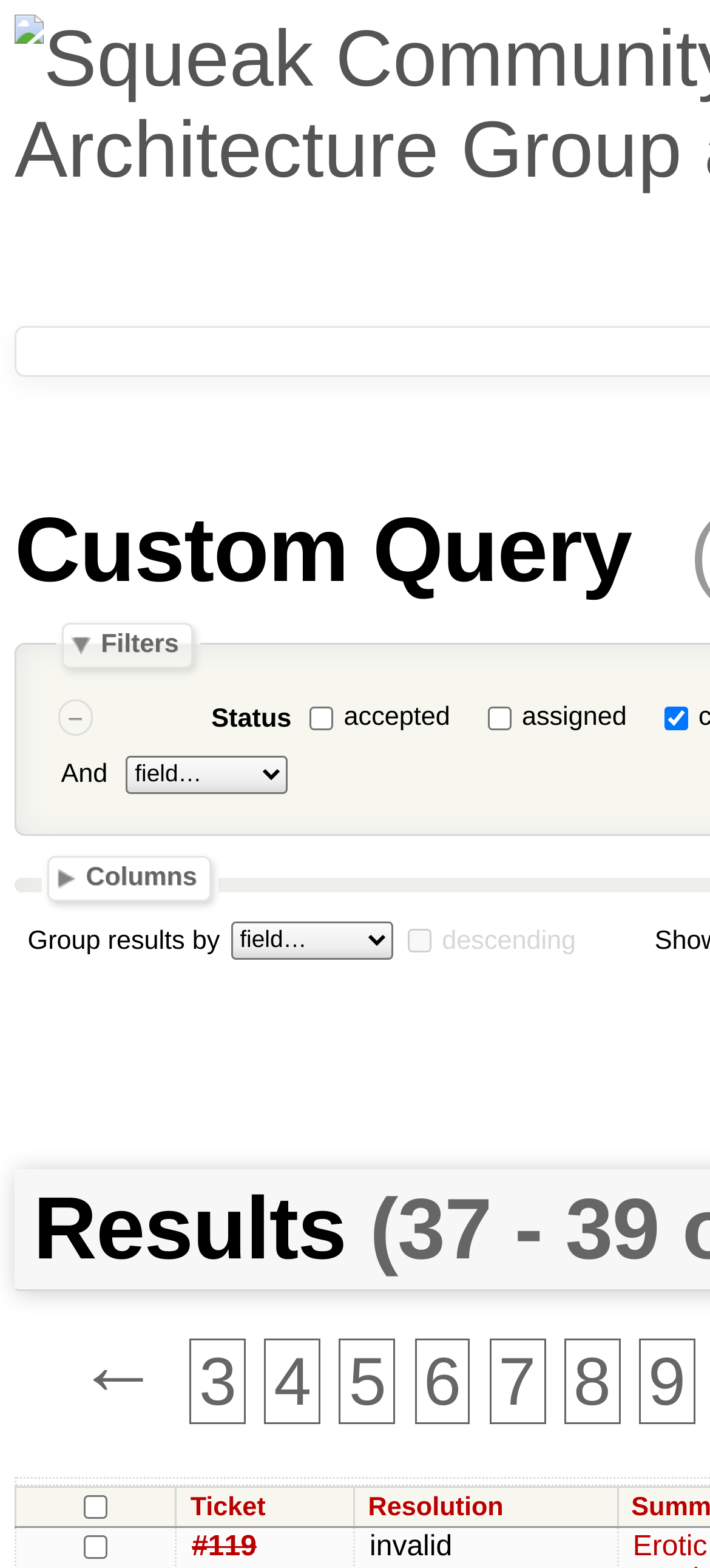Locate the bounding box coordinates of the clickable region necessary to complete the following instruction: "Select a column to group results by". Provide the coordinates in the format of four float numbers between 0 and 1, i.e., [left, top, right, bottom].

[0.325, 0.588, 0.553, 0.612]